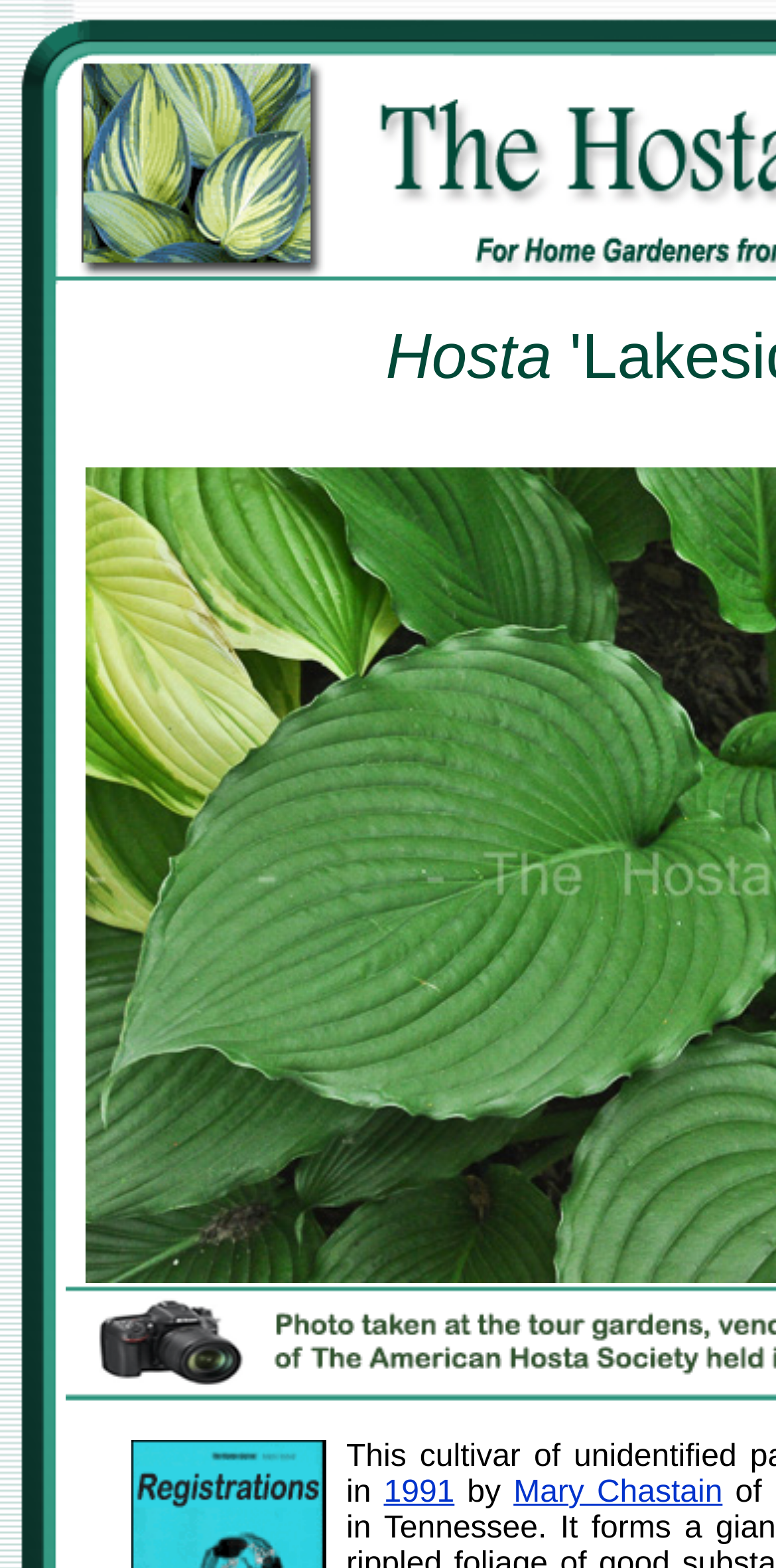Mark the bounding box of the element that matches the following description: "Mary Chastain".

[0.662, 0.941, 0.931, 0.963]